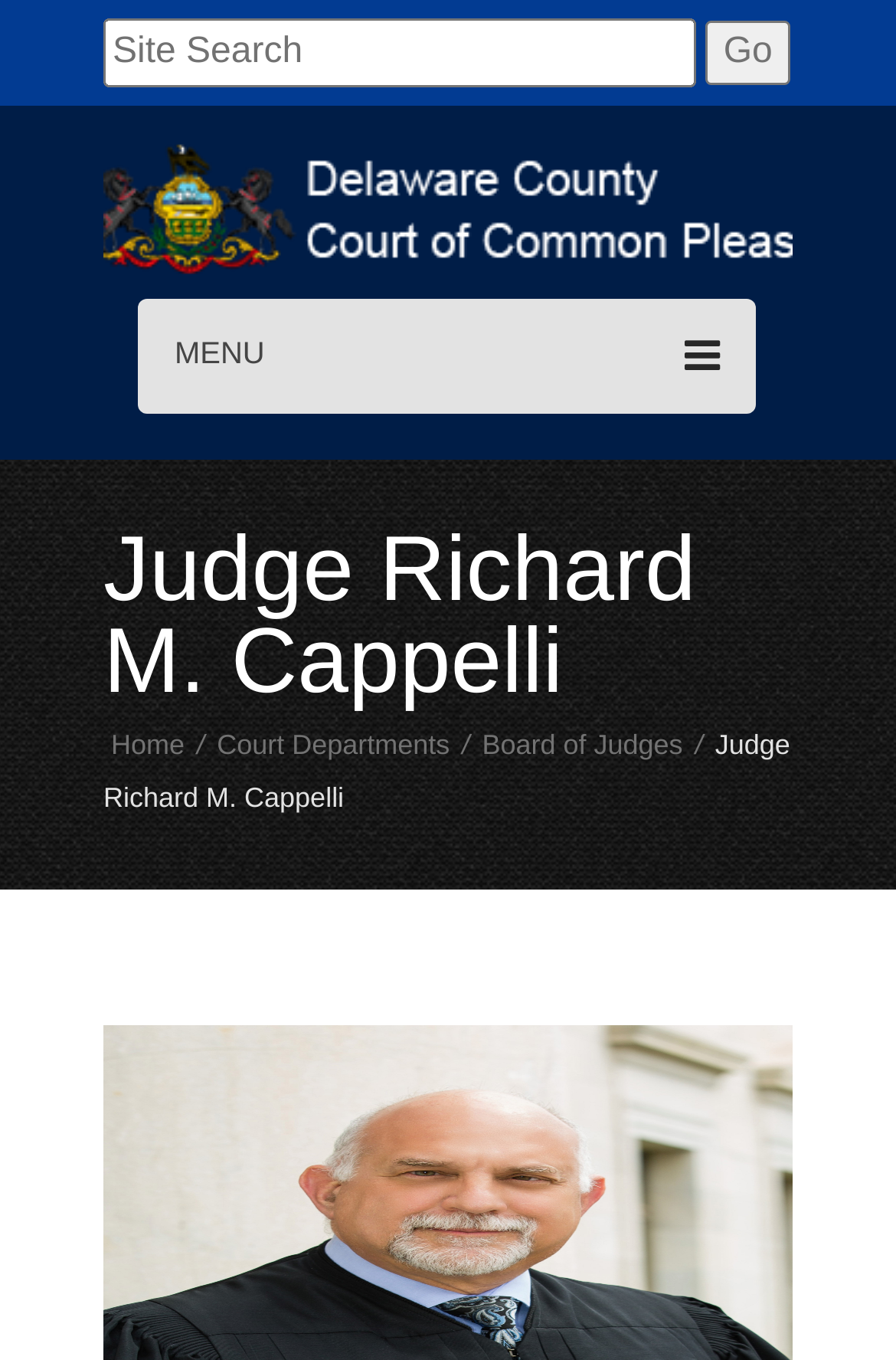Predict the bounding box of the UI element based on this description: "Court Departments".

[0.242, 0.536, 0.502, 0.559]